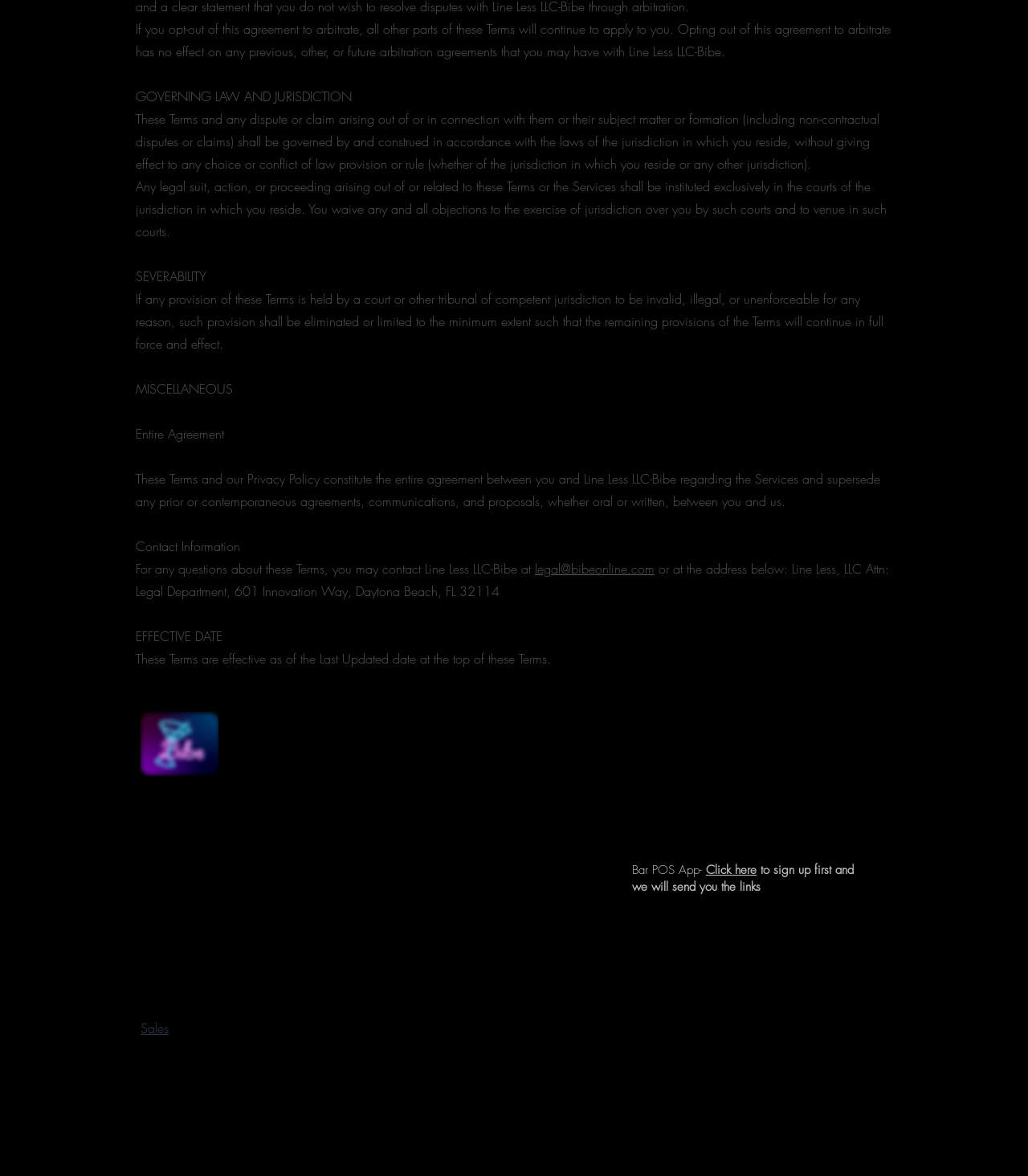How can you contact Line Less LLC-Bibe for questions about these Terms?
Answer with a single word or phrase by referring to the visual content.

Email or mail